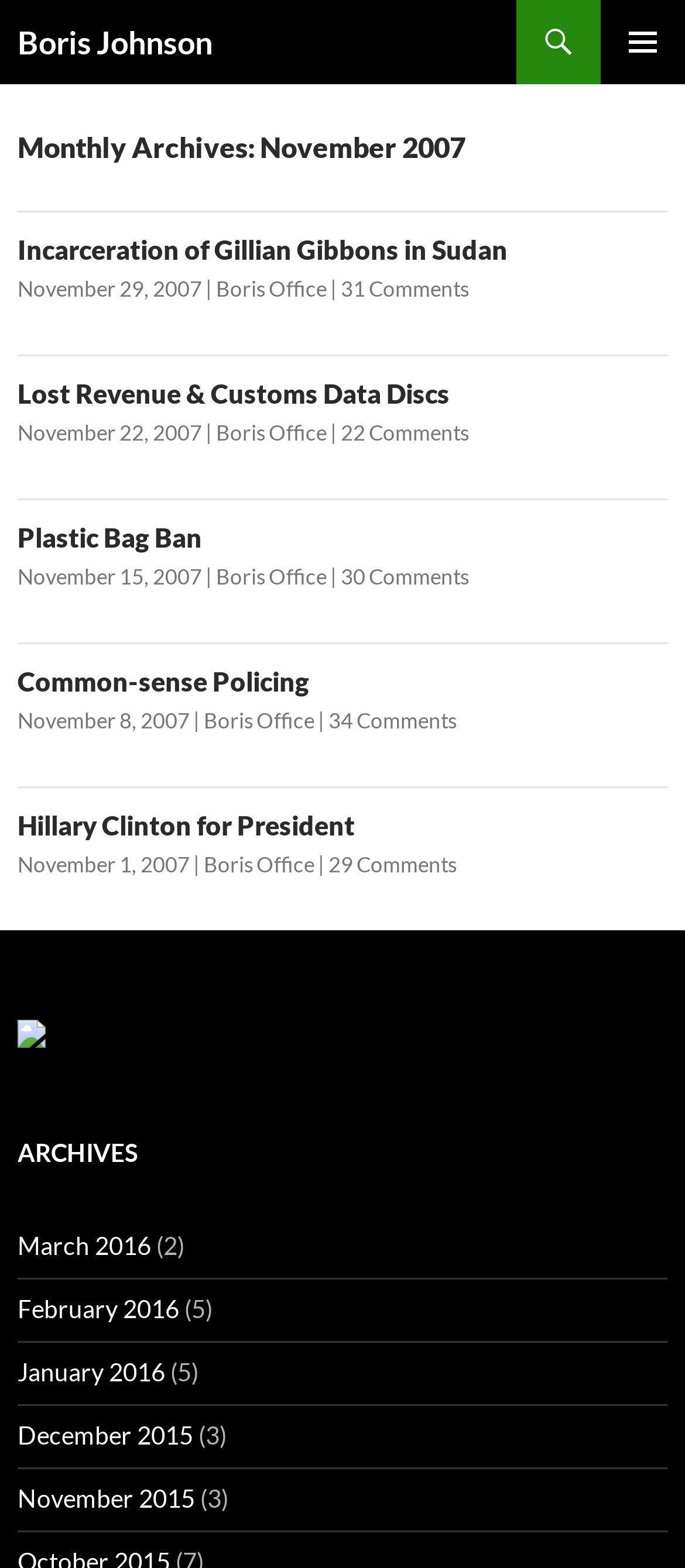Please determine the bounding box coordinates of the element to click in order to execute the following instruction: "View the archives". The coordinates should be four float numbers between 0 and 1, specified as [left, top, right, bottom].

[0.026, 0.723, 0.974, 0.749]